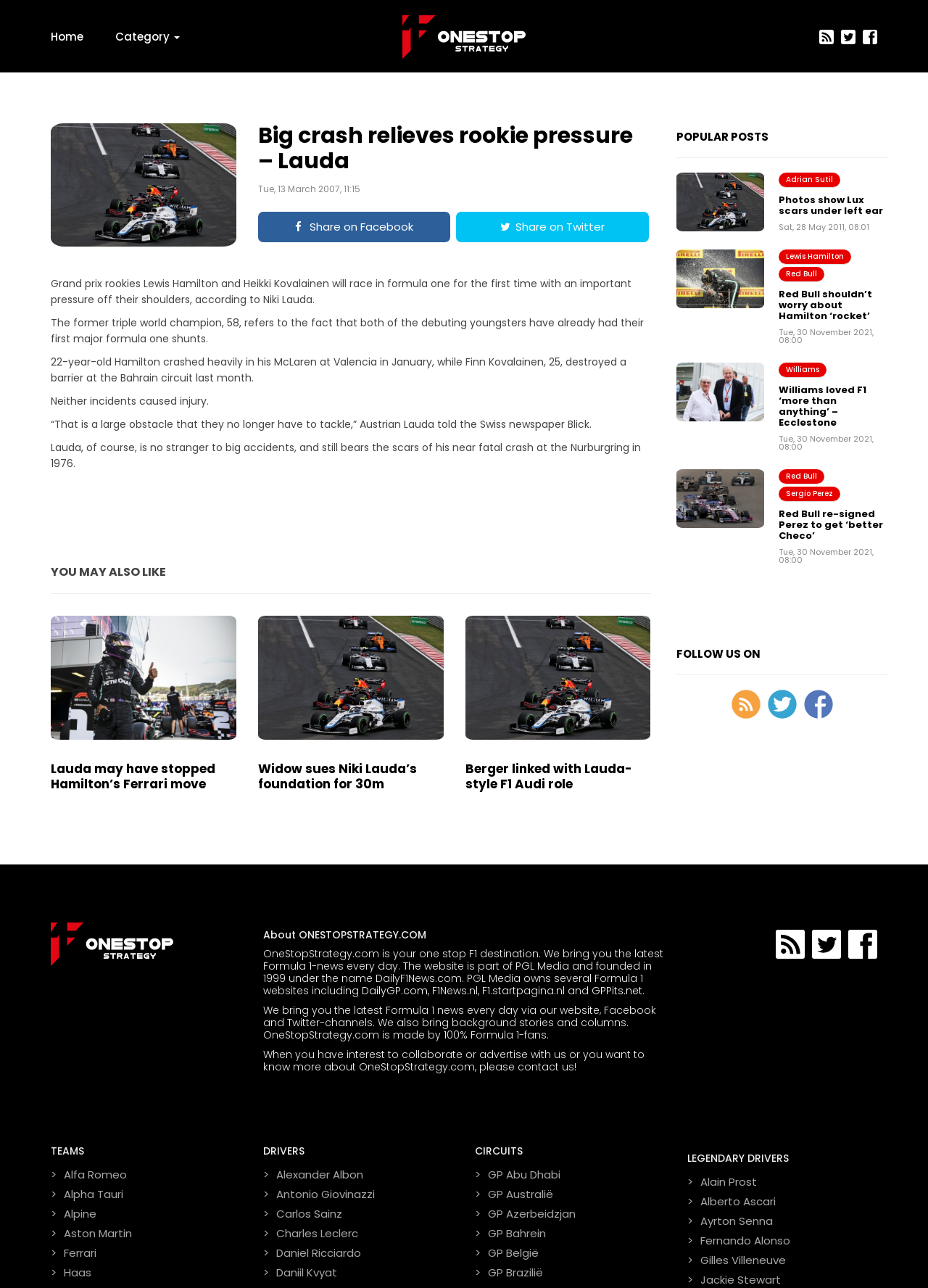Pinpoint the bounding box coordinates of the clickable area necessary to execute the following instruction: "Click on the 'Home' link". The coordinates should be given as four float numbers between 0 and 1, namely [left, top, right, bottom].

[0.039, 0.001, 0.105, 0.056]